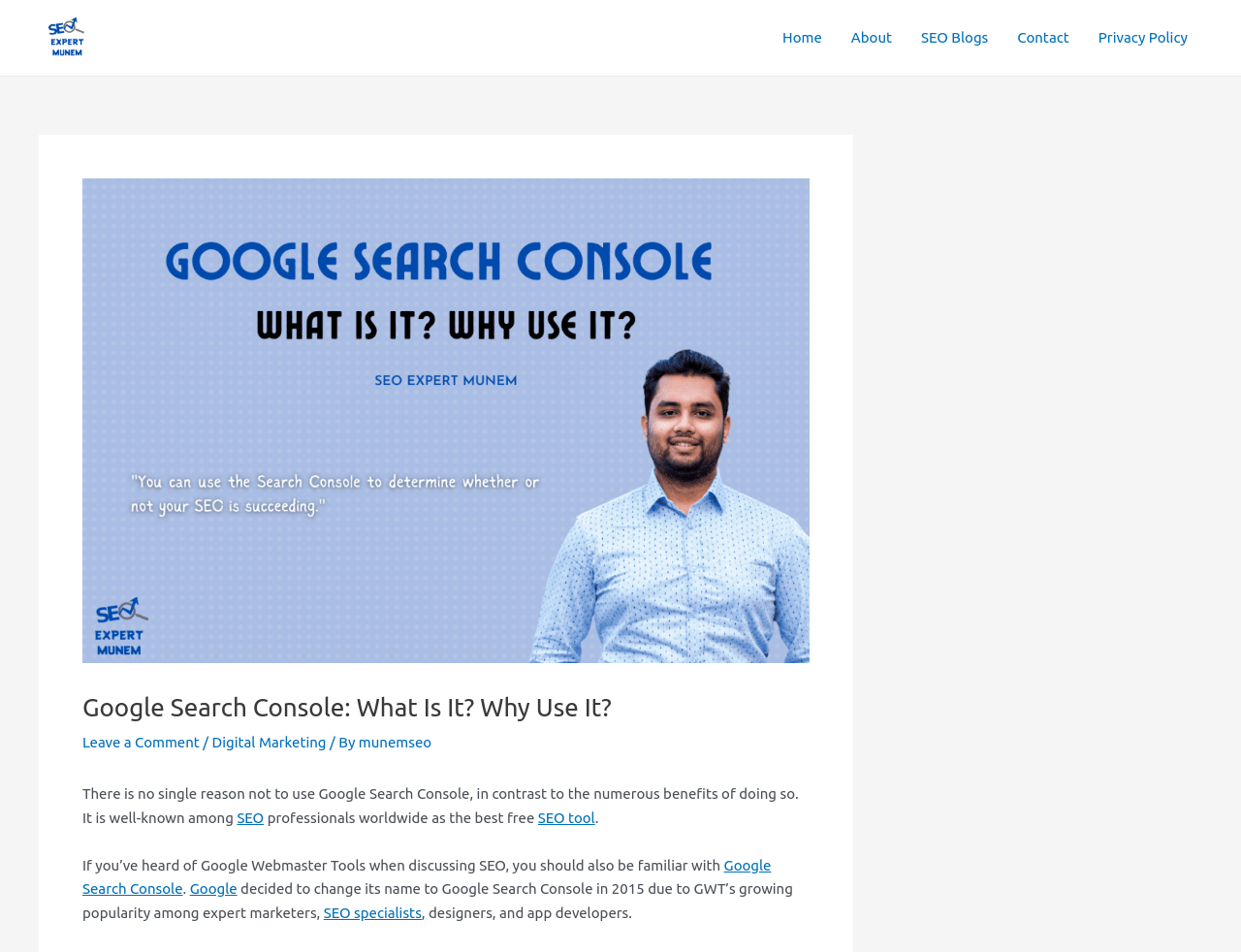Identify the bounding box coordinates of the specific part of the webpage to click to complete this instruction: "Get a free no obligation quote".

None